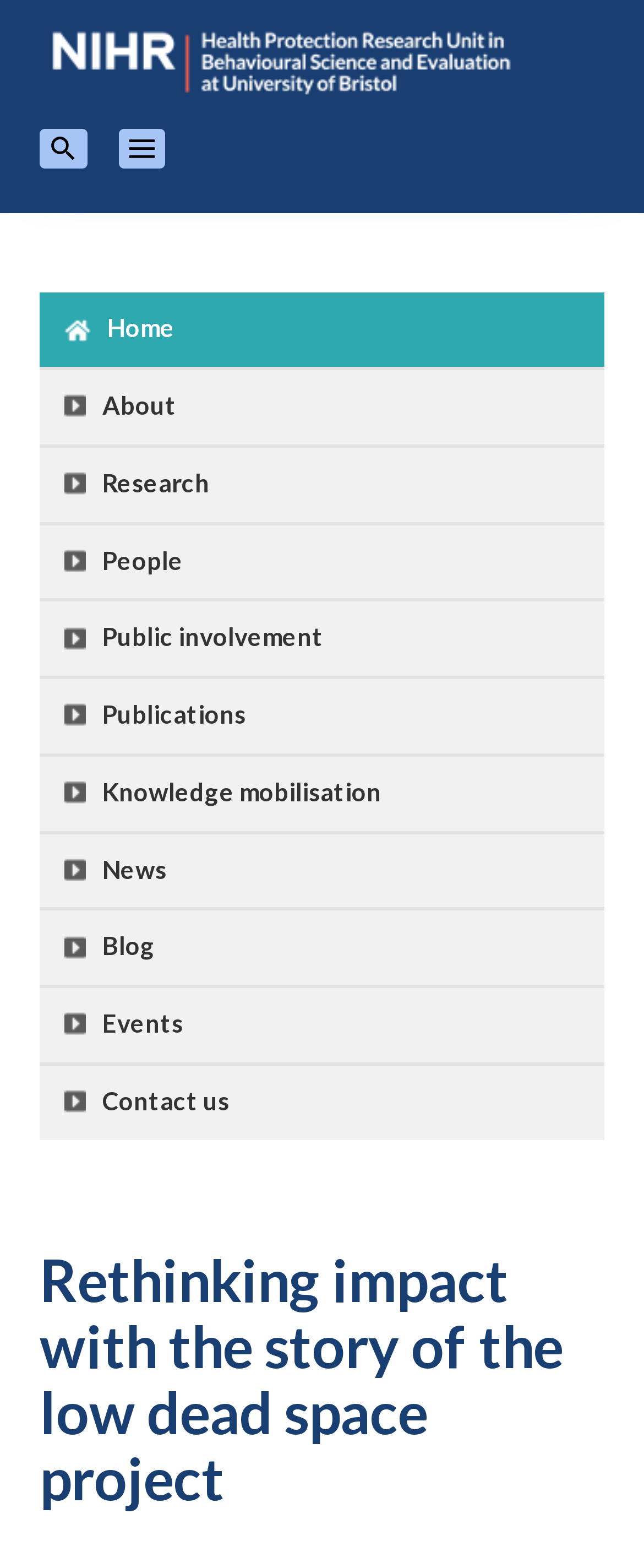Determine the bounding box coordinates of the element's region needed to click to follow the instruction: "go to home page". Provide these coordinates as four float numbers between 0 and 1, formatted as [left, top, right, bottom].

[0.167, 0.2, 0.272, 0.219]